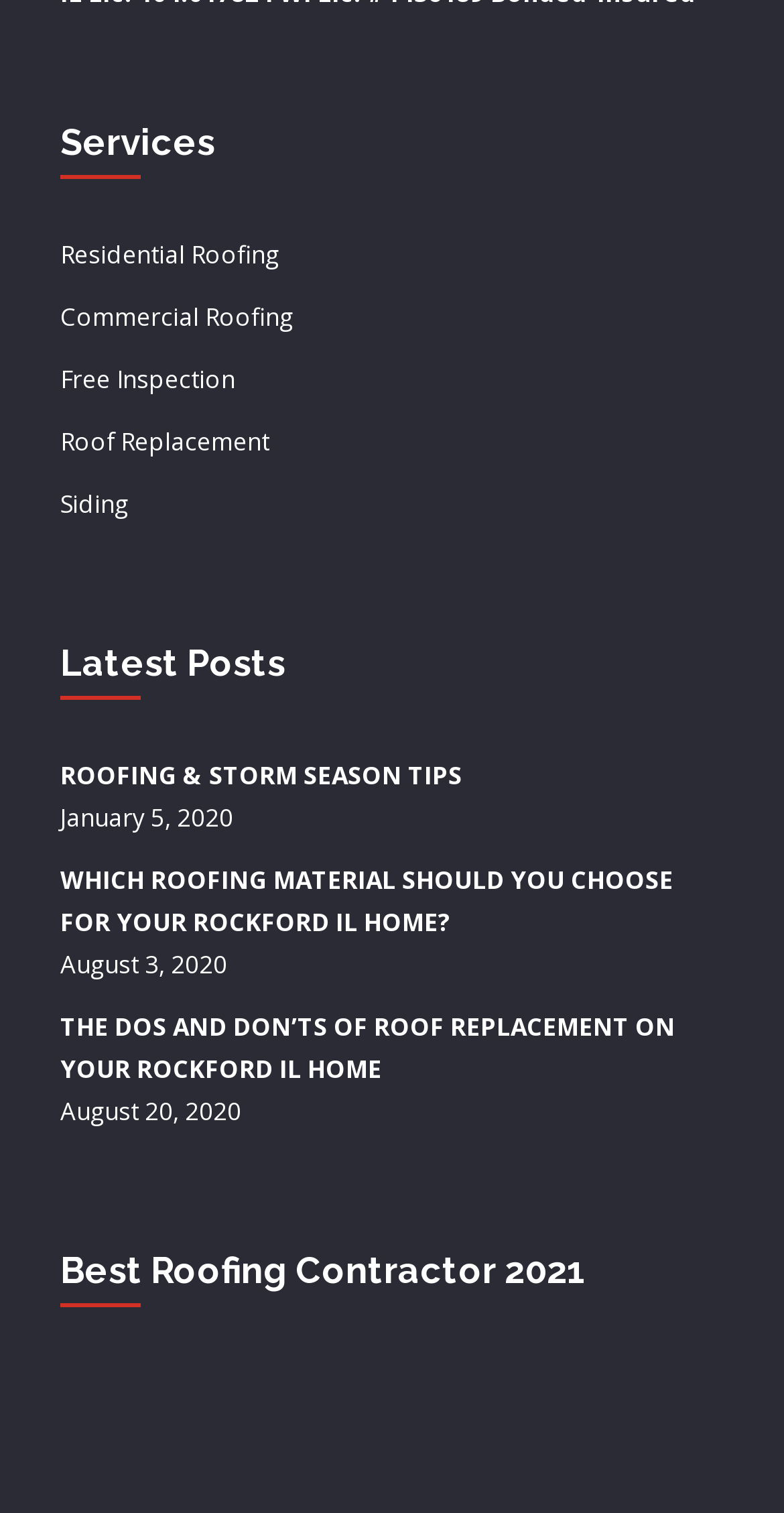Indicate the bounding box coordinates of the element that must be clicked to execute the instruction: "Read the latest post ROOFING & STORM SEASON TIPS". The coordinates should be given as four float numbers between 0 and 1, i.e., [left, top, right, bottom].

[0.077, 0.501, 0.59, 0.524]